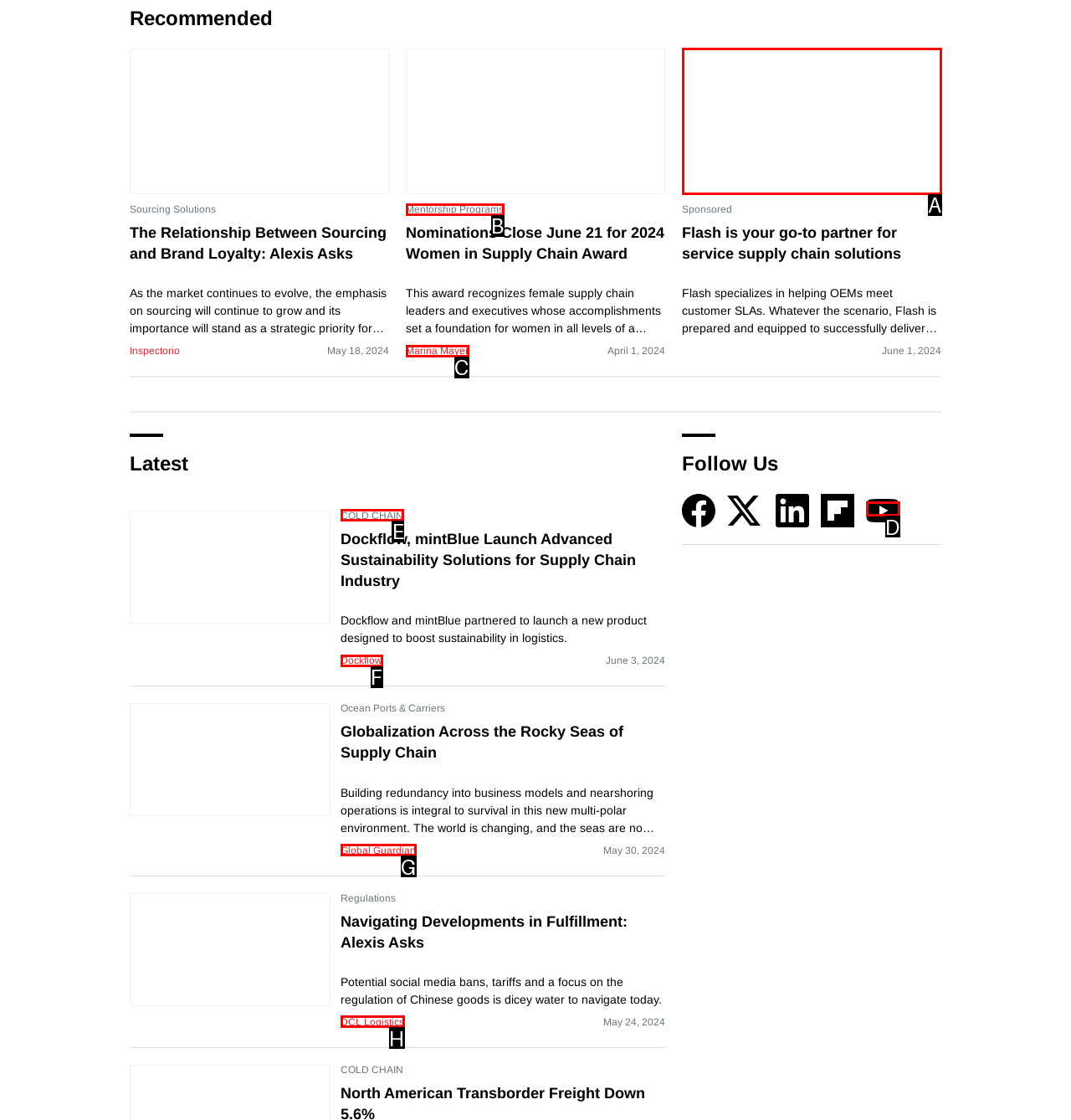Point out which HTML element you should click to fulfill the task: Check the 'COLD CHAIN' category.
Provide the option's letter from the given choices.

E